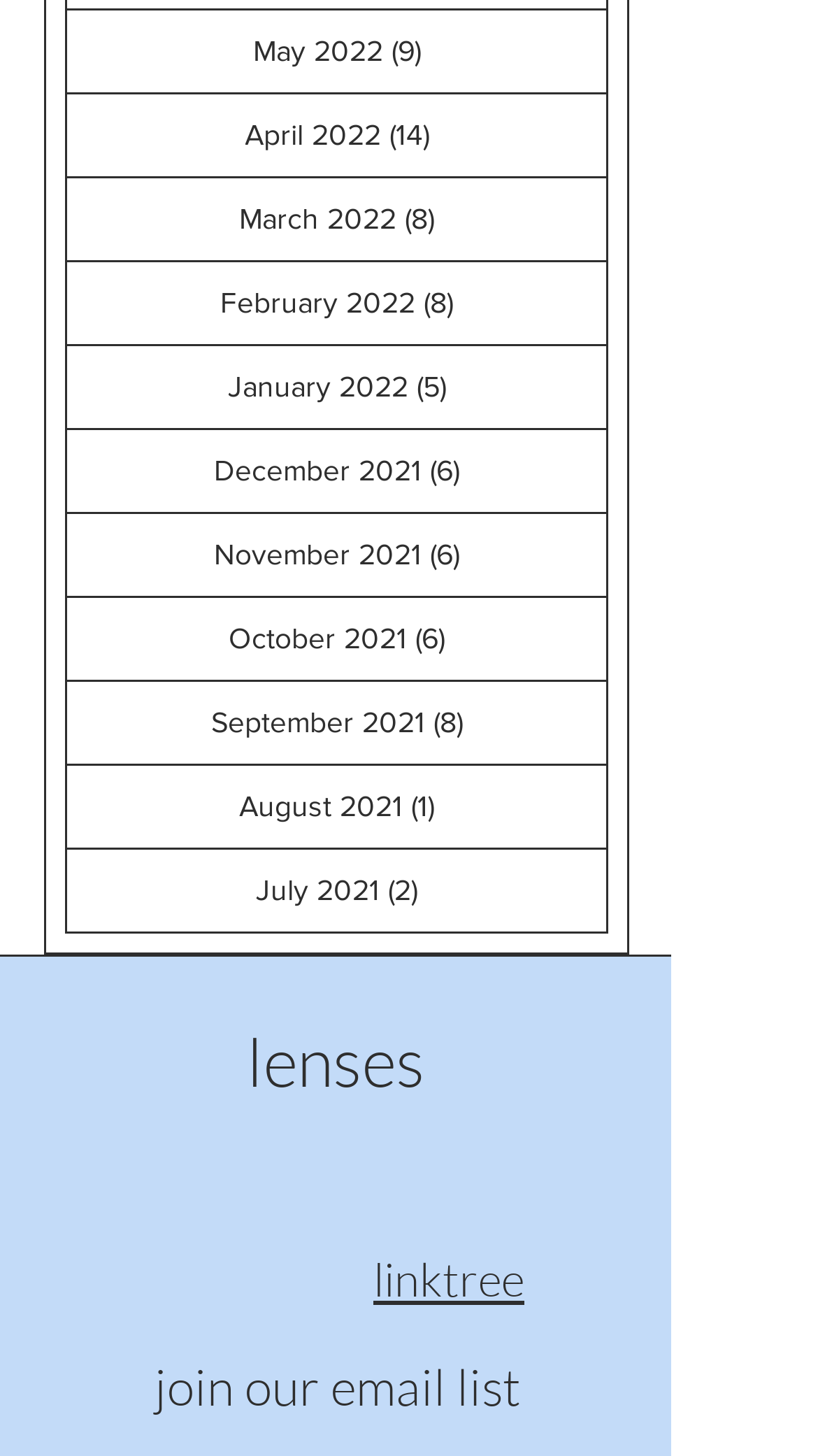What is the purpose of the 'join our email list' text? Based on the screenshot, please respond with a single word or phrase.

To encourage email subscription